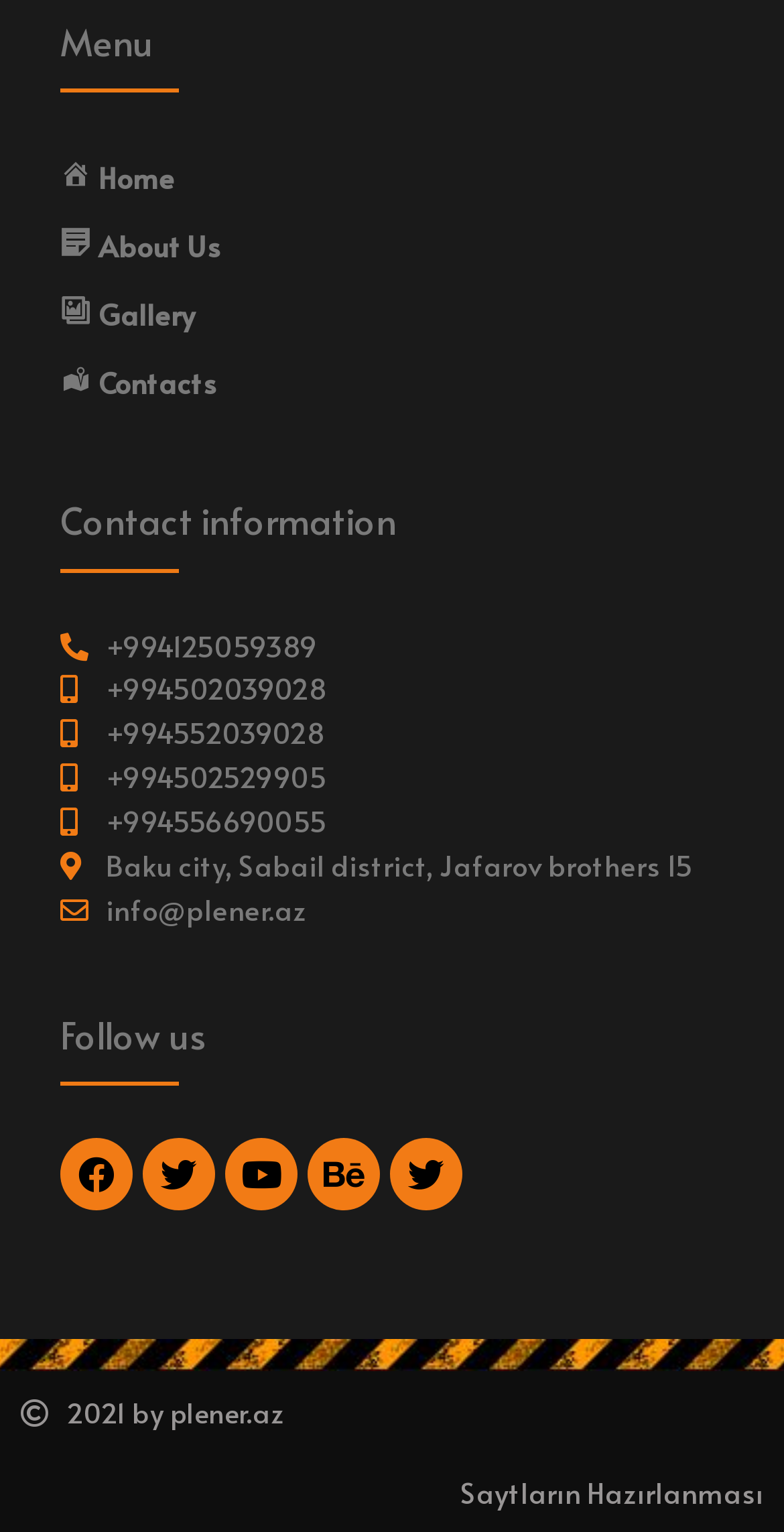What year is the copyright of the website?
Utilize the information in the image to give a detailed answer to the question.

I found the footer section of the webpage, which contains the copyright information. The year listed is 2021, indicating that the website's copyright is from that year.